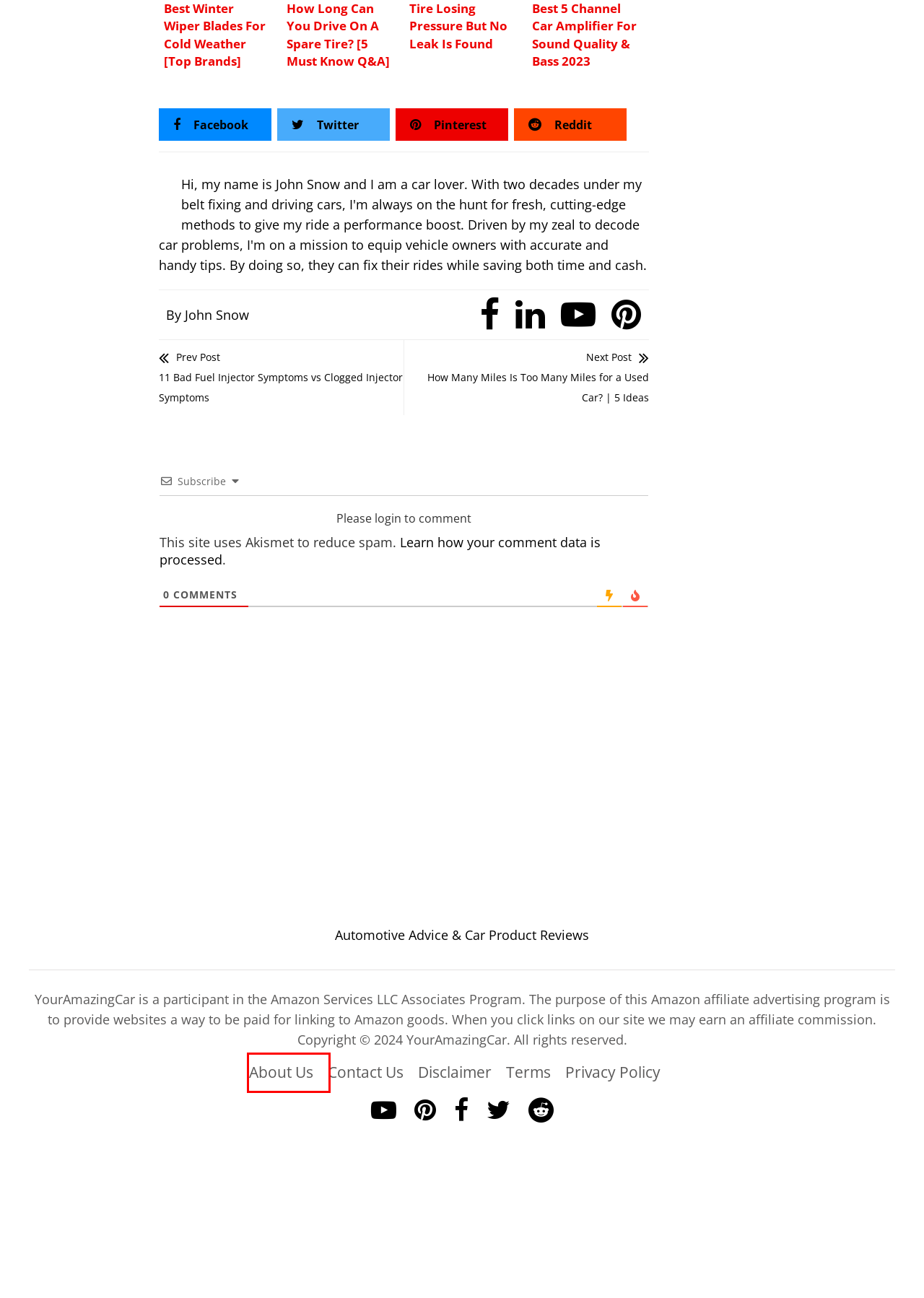You are provided with a screenshot of a webpage that has a red bounding box highlighting a UI element. Choose the most accurate webpage description that matches the new webpage after clicking the highlighted element. Here are your choices:
A. Privacy Policy
B. Disclaimer
C. How Many Miles Is Too Many Miles for a Used Car? | 5 Ideas
D. 11 Bad Fuel Injector Symptoms vs Clogged Injector Symptoms
E. Contact Us For Any Inquieres or Information
F. About Us
G. Terms
H. Privacy Policy – Akismet

F